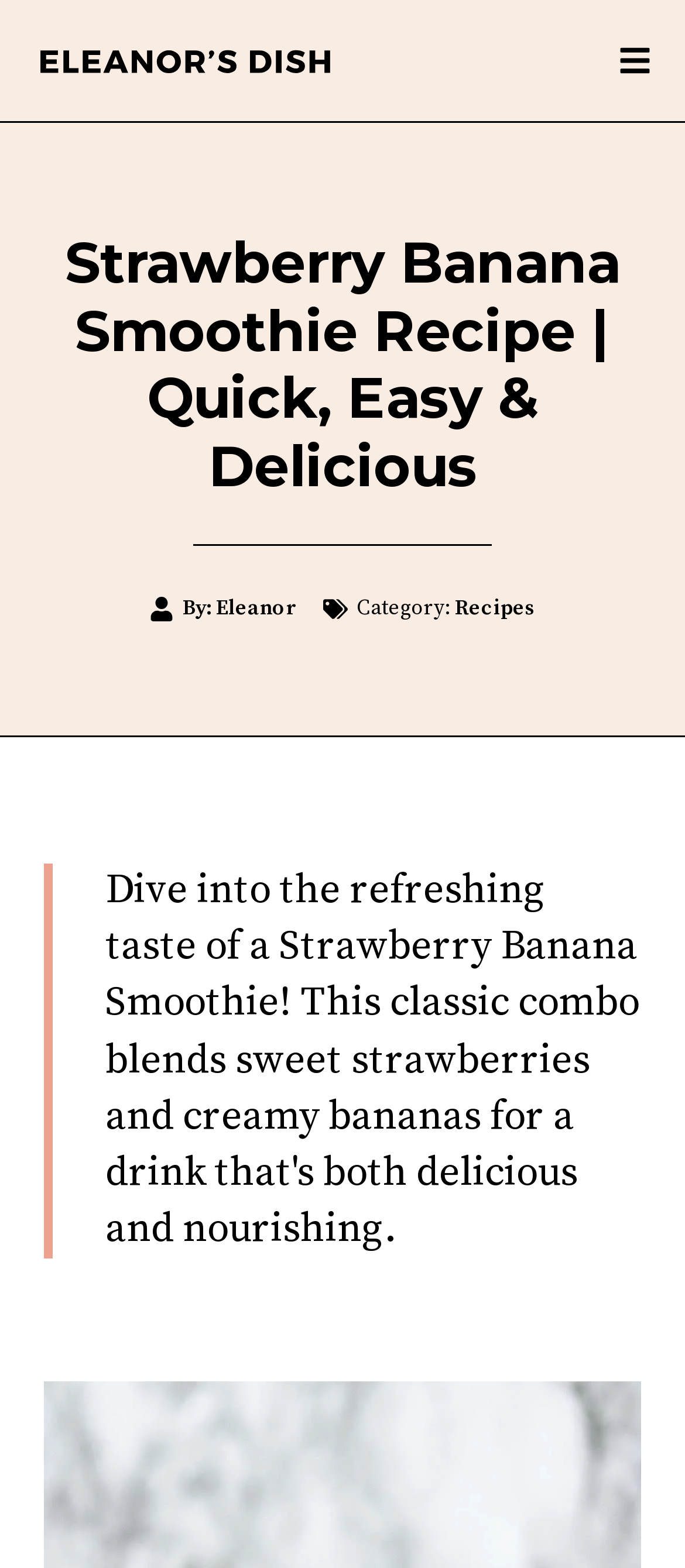What is the name of the recipe on this webpage?
From the image, provide a succinct answer in one word or a short phrase.

Strawberry Banana Smoothie Recipe